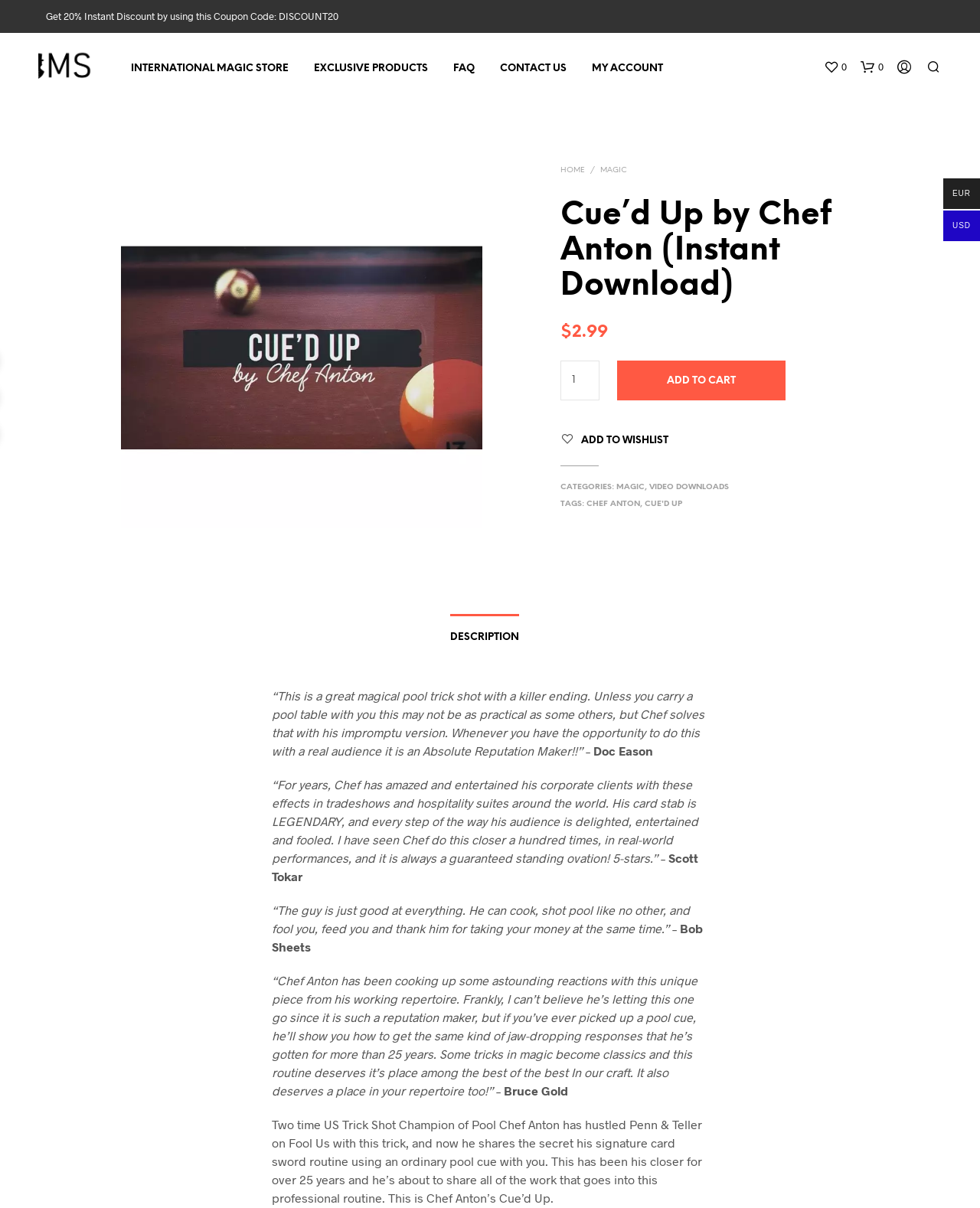Show the bounding box coordinates of the element that should be clicked to complete the task: "Visit International Magic Store".

[0.039, 0.05, 0.095, 0.06]